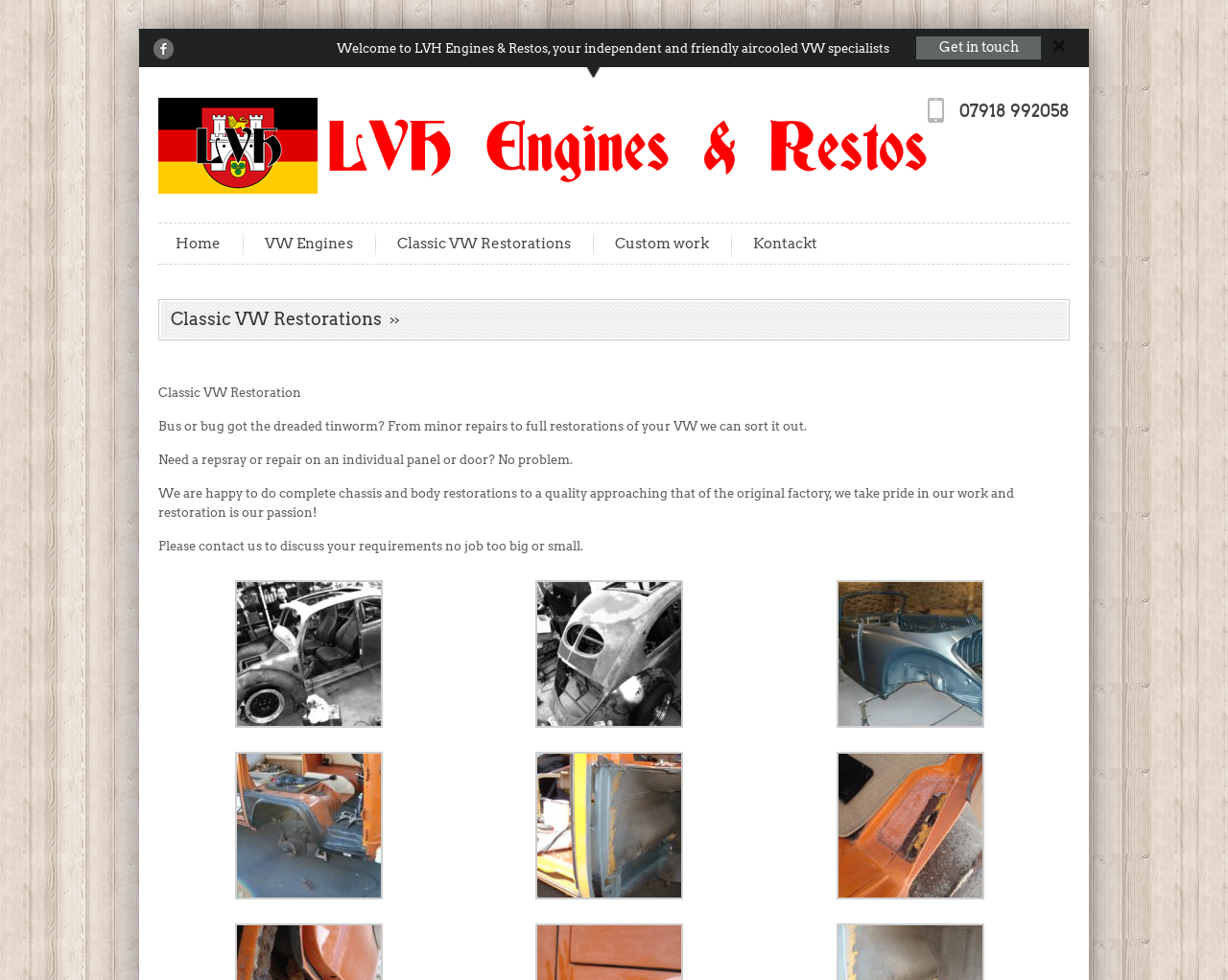Please determine the headline of the webpage and provide its content.

Classic VW Restorations  